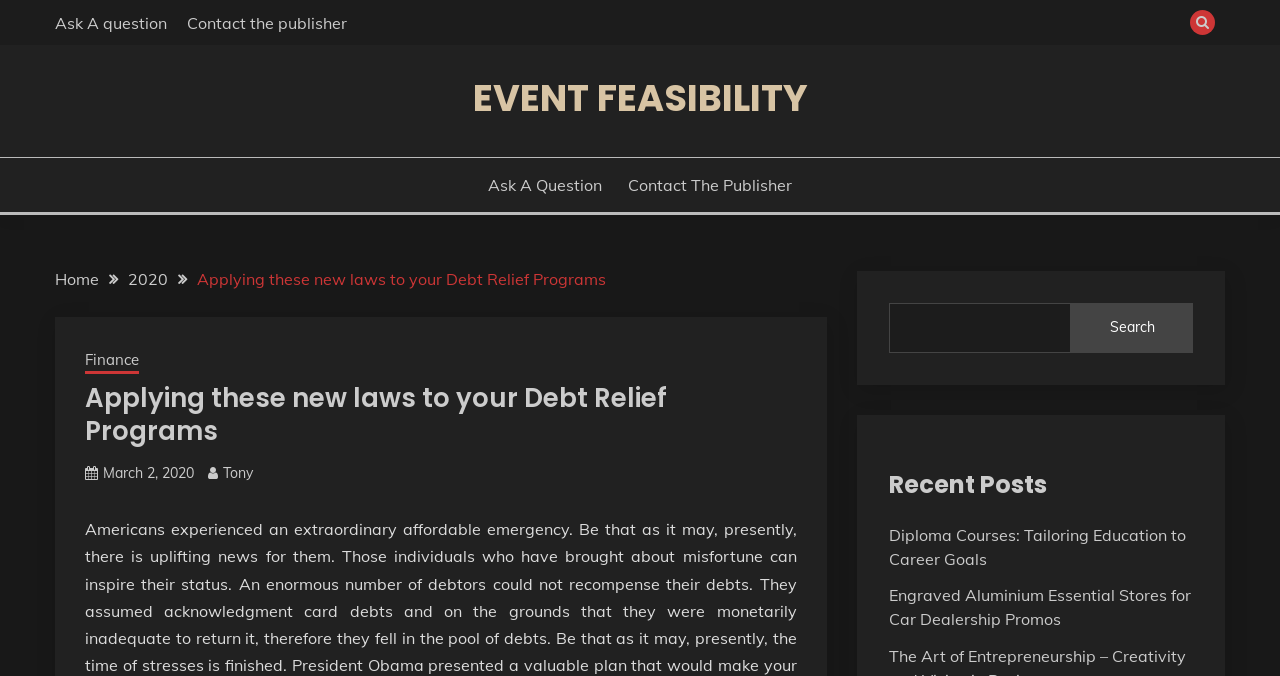Identify the bounding box coordinates for the UI element mentioned here: "March 2, 2020March 4, 2020". Provide the coordinates as four float values between 0 and 1, i.e., [left, top, right, bottom].

[0.08, 0.687, 0.152, 0.713]